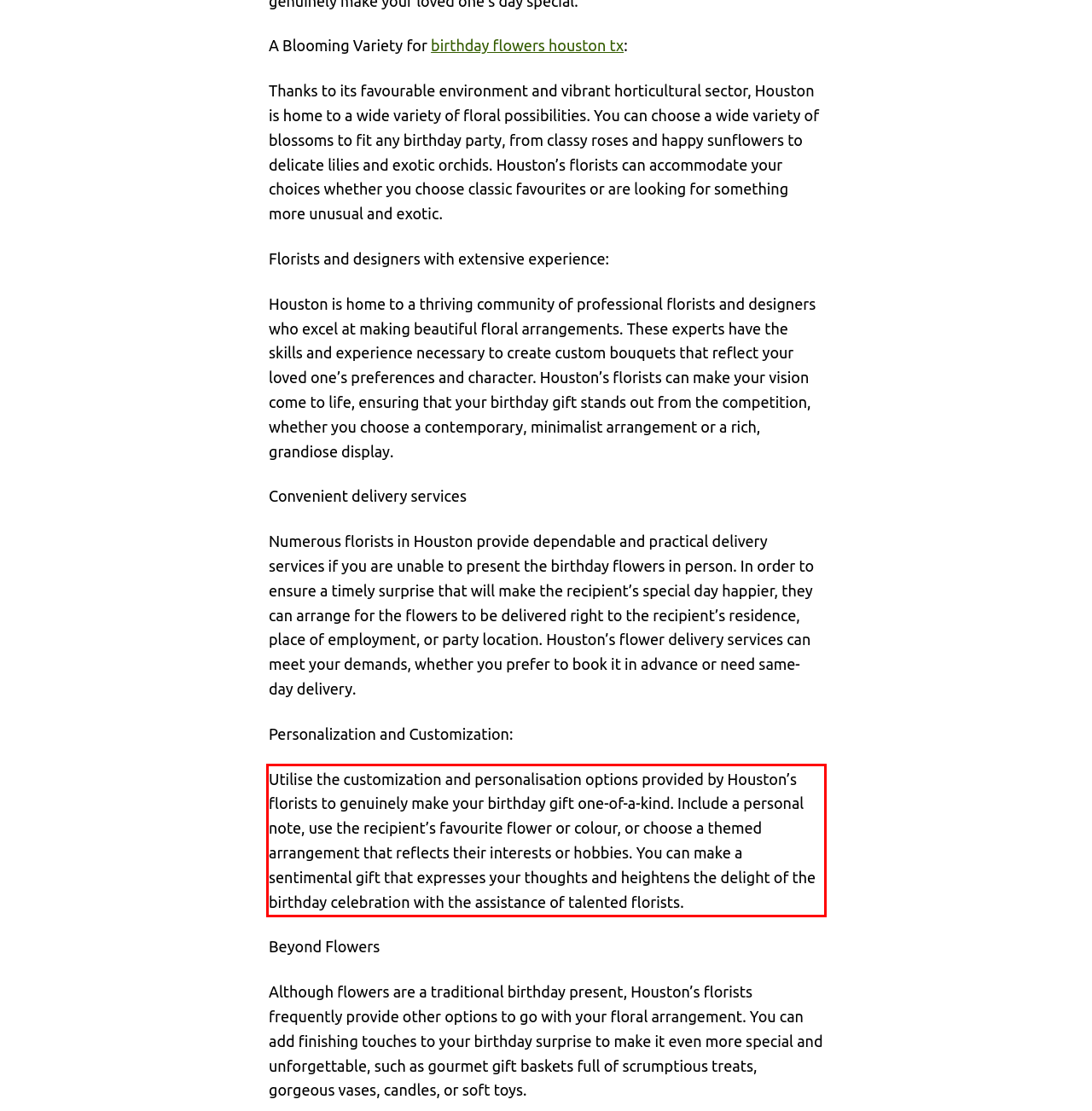Using the provided screenshot, read and generate the text content within the red-bordered area.

Utilise the customization and personalisation options provided by Houston’s florists to genuinely make your birthday gift one-of-a-kind. Include a personal note, use the recipient’s favourite flower or colour, or choose a themed arrangement that reflects their interests or hobbies. You can make a sentimental gift that expresses your thoughts and heightens the delight of the birthday celebration with the assistance of talented florists.